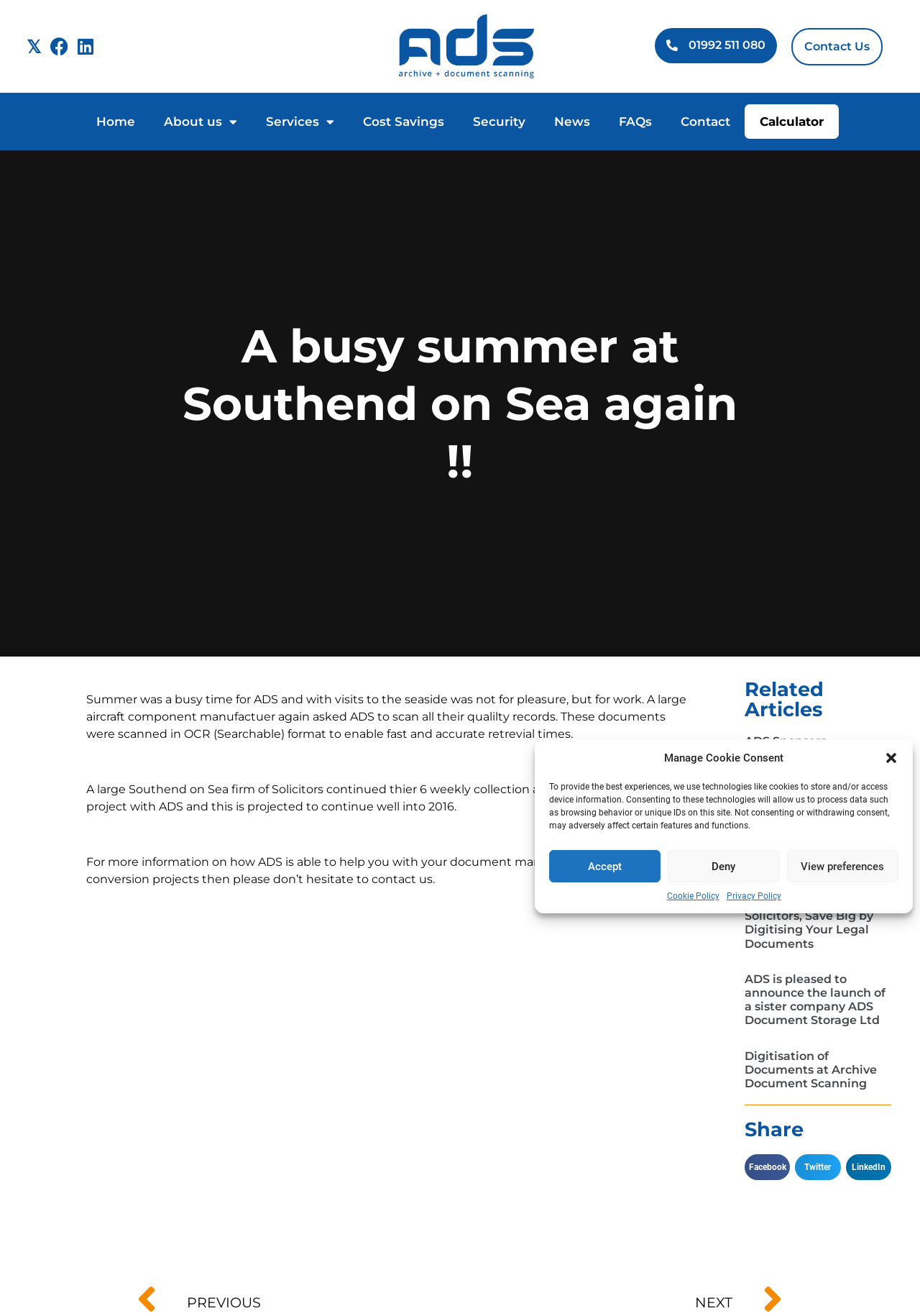Generate a detailed explanation of the webpage's features and information.

This webpage is about Archive Document Scanning, a company that provides document management and scanning services. At the top of the page, there is a dialog box for managing cookie consent, which includes buttons to accept, deny, or view preferences. Below this, there are social media links to Twitter, Facebook, and LinkedIn, as well as a main logo and a contact phone number.

The main content of the page is divided into sections. The first section has a heading "A busy summer at Southend on Sea again!!" and describes the company's busy summer, including a project with a large aircraft component manufacturer and a solicitor's firm. 

Below this, there is a section with a heading "Related Articles" that lists five articles with links to read more. The articles have headings such as "ADS Sponsers Educational Support Centre", "Exploring the Benefits of Document Scanning Services", and "Solicitors, Save Big by Digitising Your Legal Documents".

At the bottom of the page, there is a section with a heading "Share" that allows users to share the page on Facebook, Twitter, or LinkedIn.